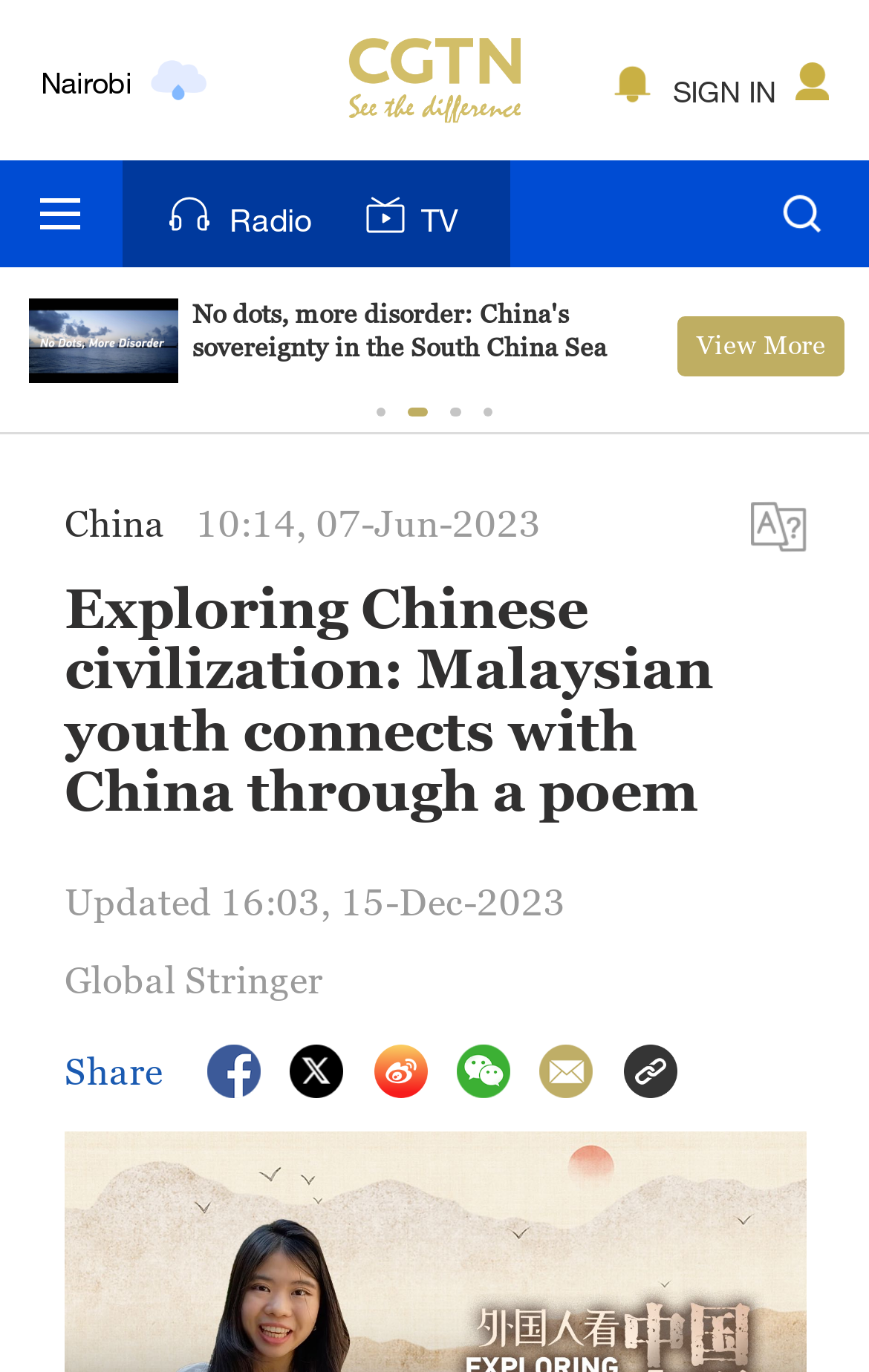What is the current weather in Mumbai?
Please give a detailed and elaborate answer to the question.

I looked at the weather information for Mumbai and found that the current weather is indicated by a 'Sunny' icon.